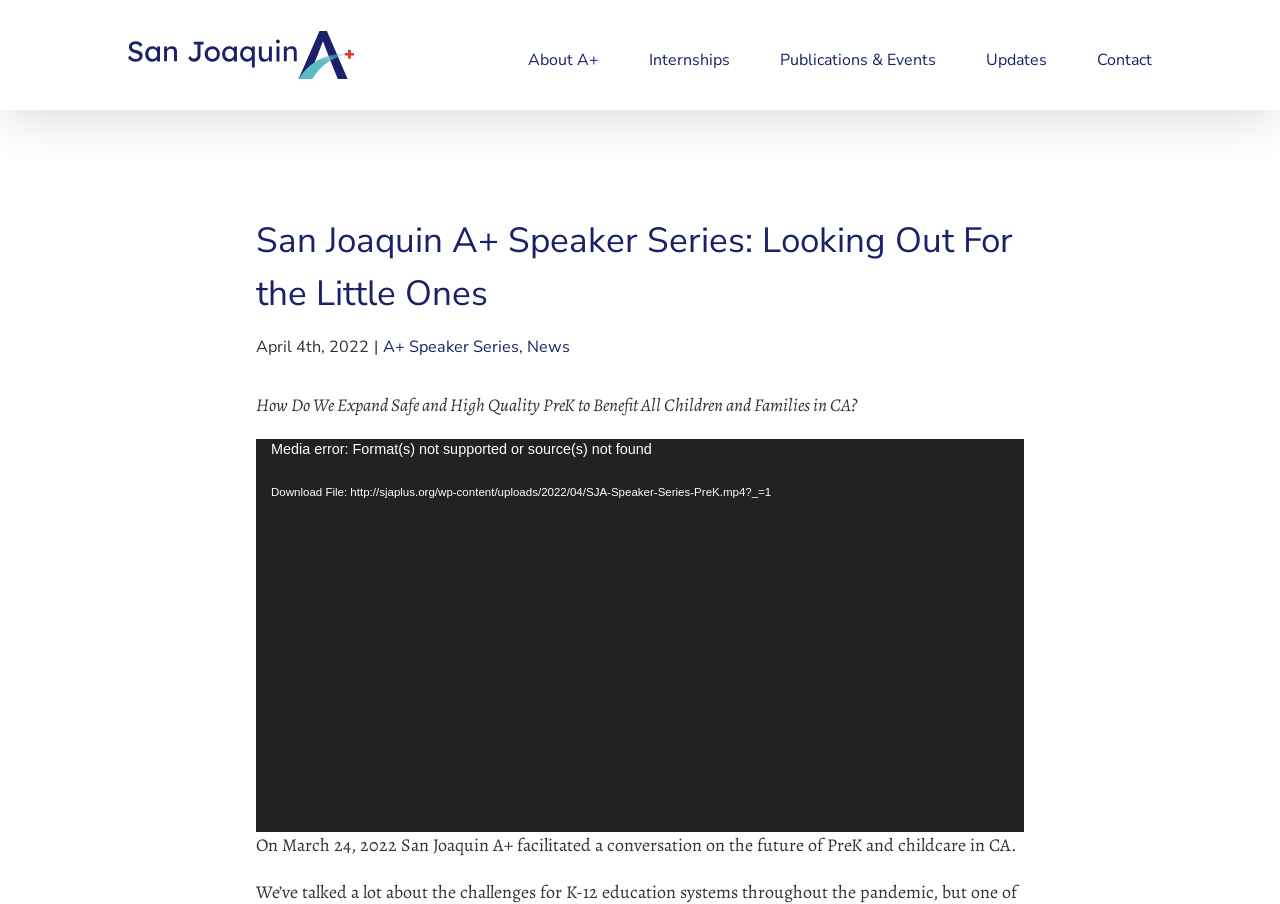Refer to the image and provide a thorough answer to this question:
What is the logo of San Joaquin A+?

The logo of San Joaquin A+ is located at the top left corner of the webpage, with a bounding box coordinate of [0.1, 0.034, 0.276, 0.087]. It is an image element with a link to the San Joaquin A+ homepage.